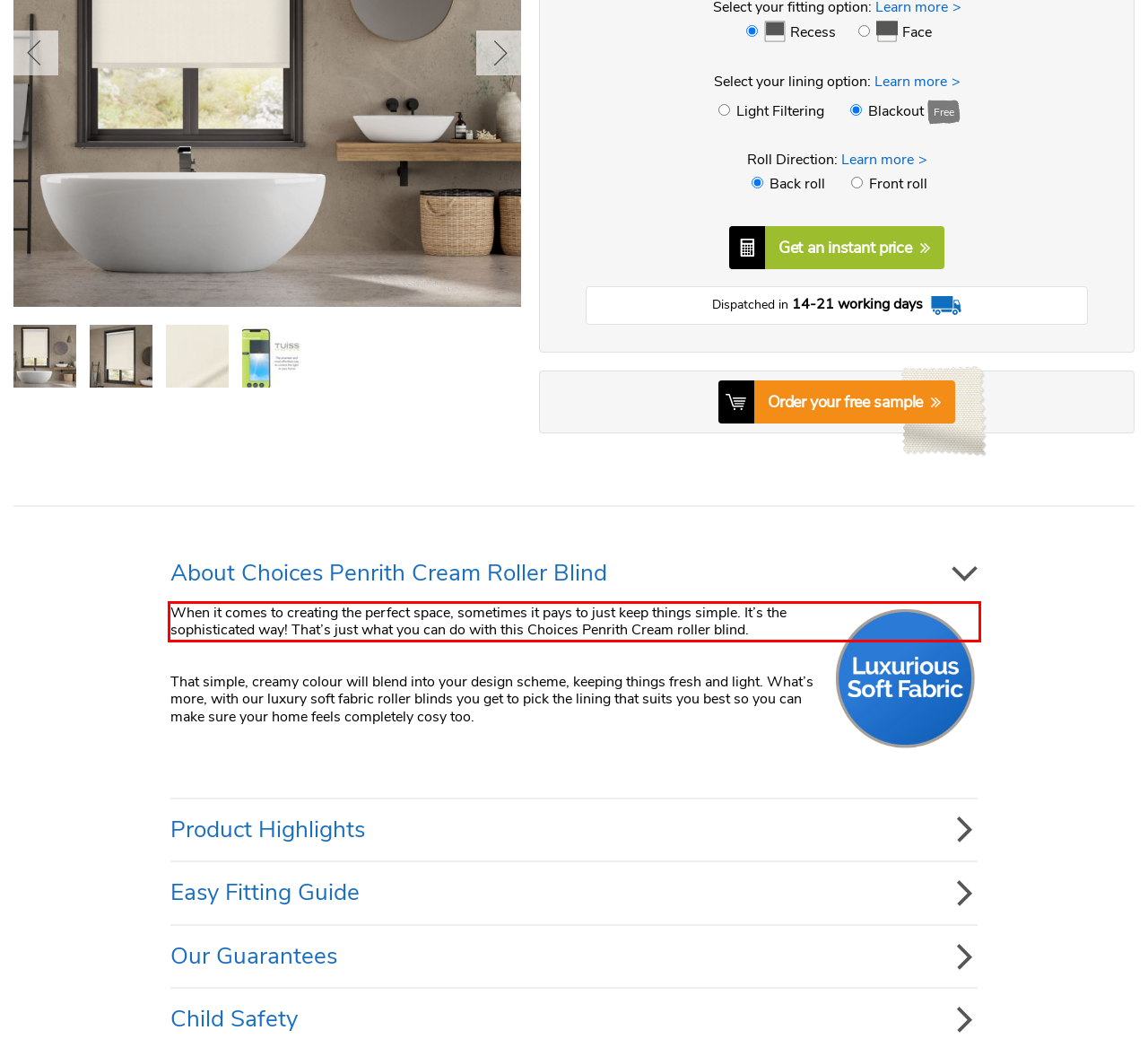Analyze the webpage screenshot and use OCR to recognize the text content in the red bounding box.

When it comes to creating the perfect space, sometimes it pays to just keep things simple. It’s the sophisticated way! That’s just what you can do with this Choices Penrith Cream roller blind.